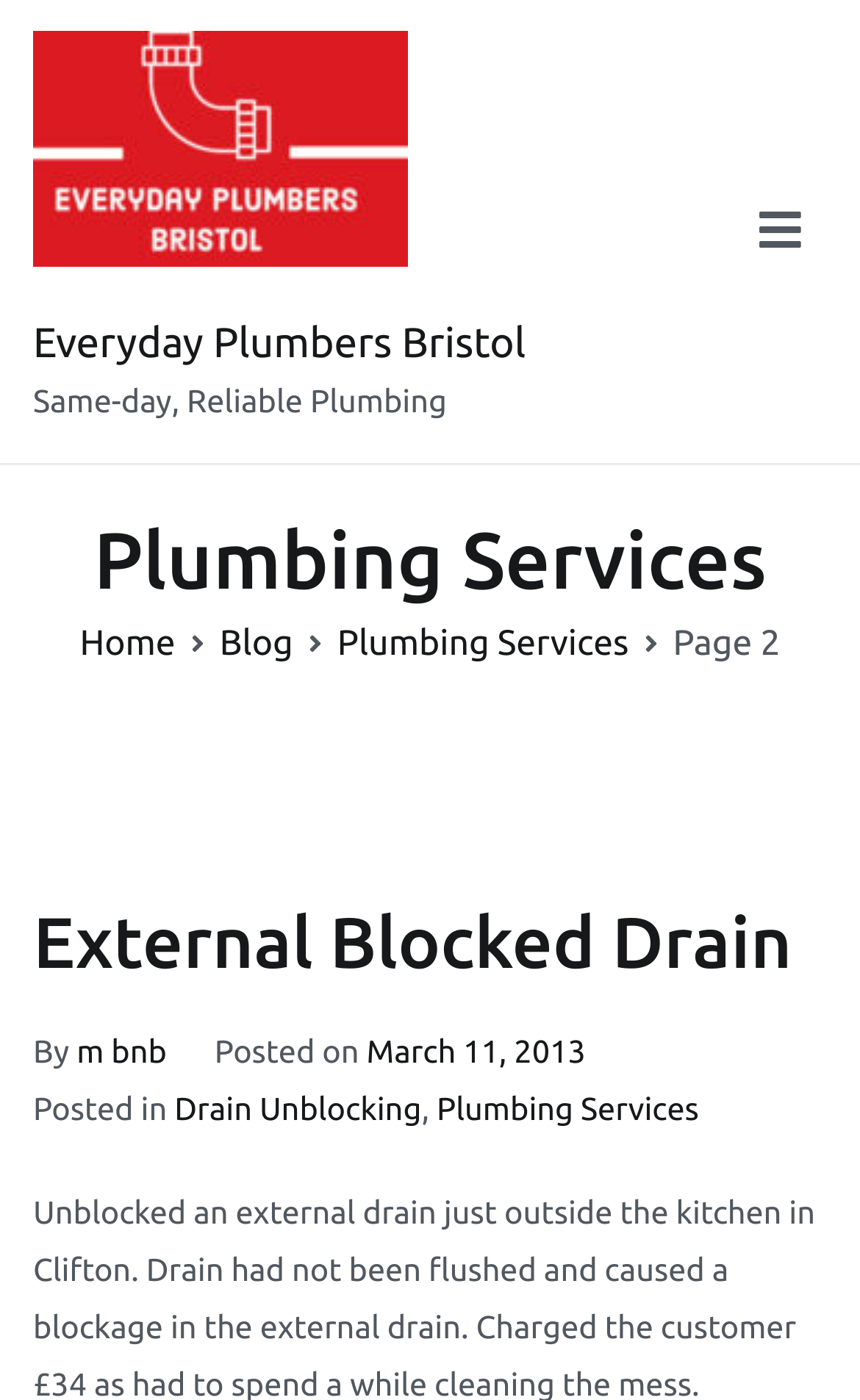Bounding box coordinates should be provided in the format (top-left x, top-left y, bottom-right x, bottom-right y) with all values between 0 and 1. Identify the bounding box for this UI element: parent_node: Everyday Plumbers Bristol

[0.038, 0.023, 0.474, 0.191]